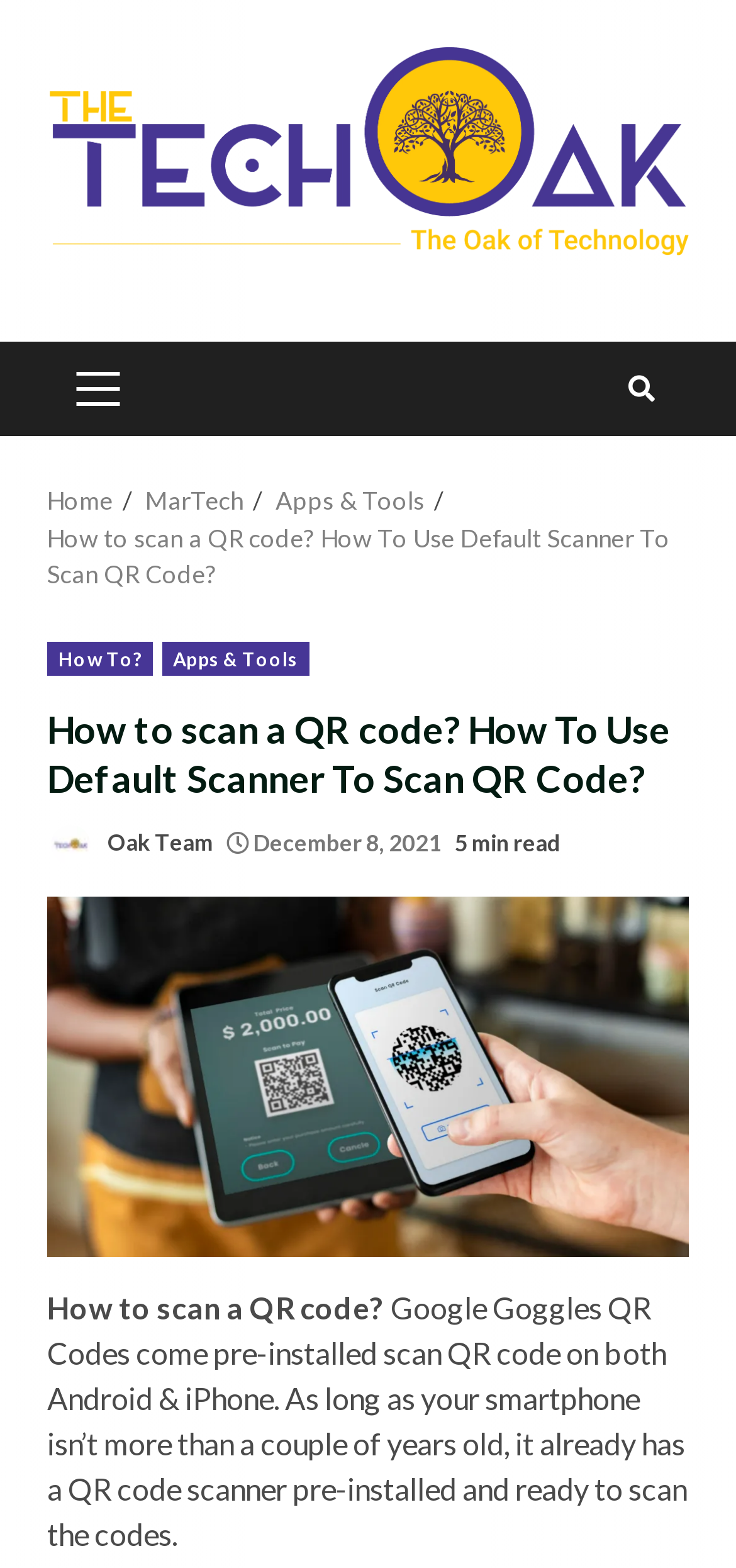Please provide a one-word or short phrase answer to the question:
What is the default QR code scanner on Android and iPhone?

Pre-installed